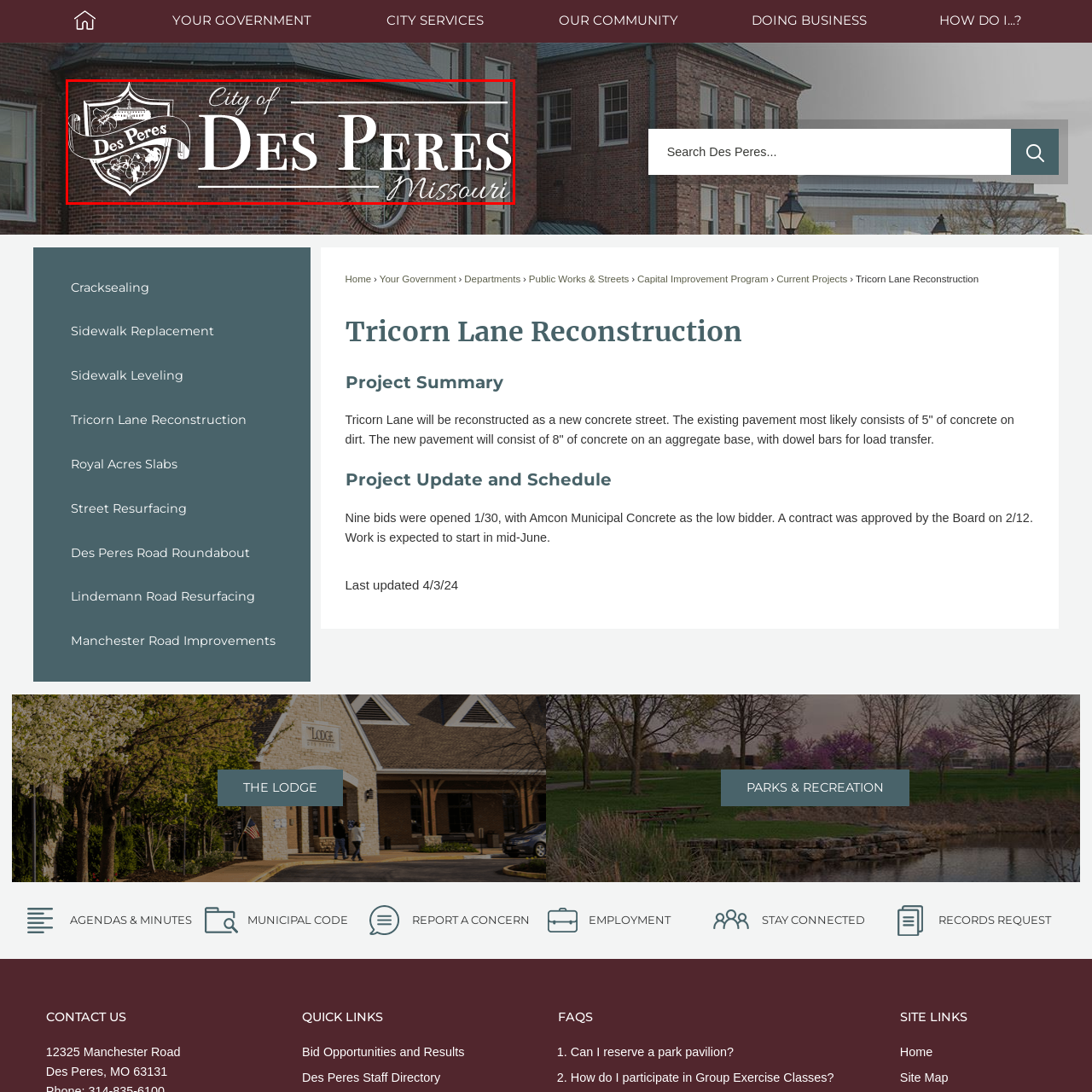What is the purpose of the logo on the website?
Focus on the image enclosed by the red bounding box and elaborate on your answer to the question based on the visual details present.

The caption states that the logo serves as a gateway for visitors to navigate the city's official website, promoting civic engagement and local services, which implies that the logo's purpose is to facilitate engagement with the city's services and activities.